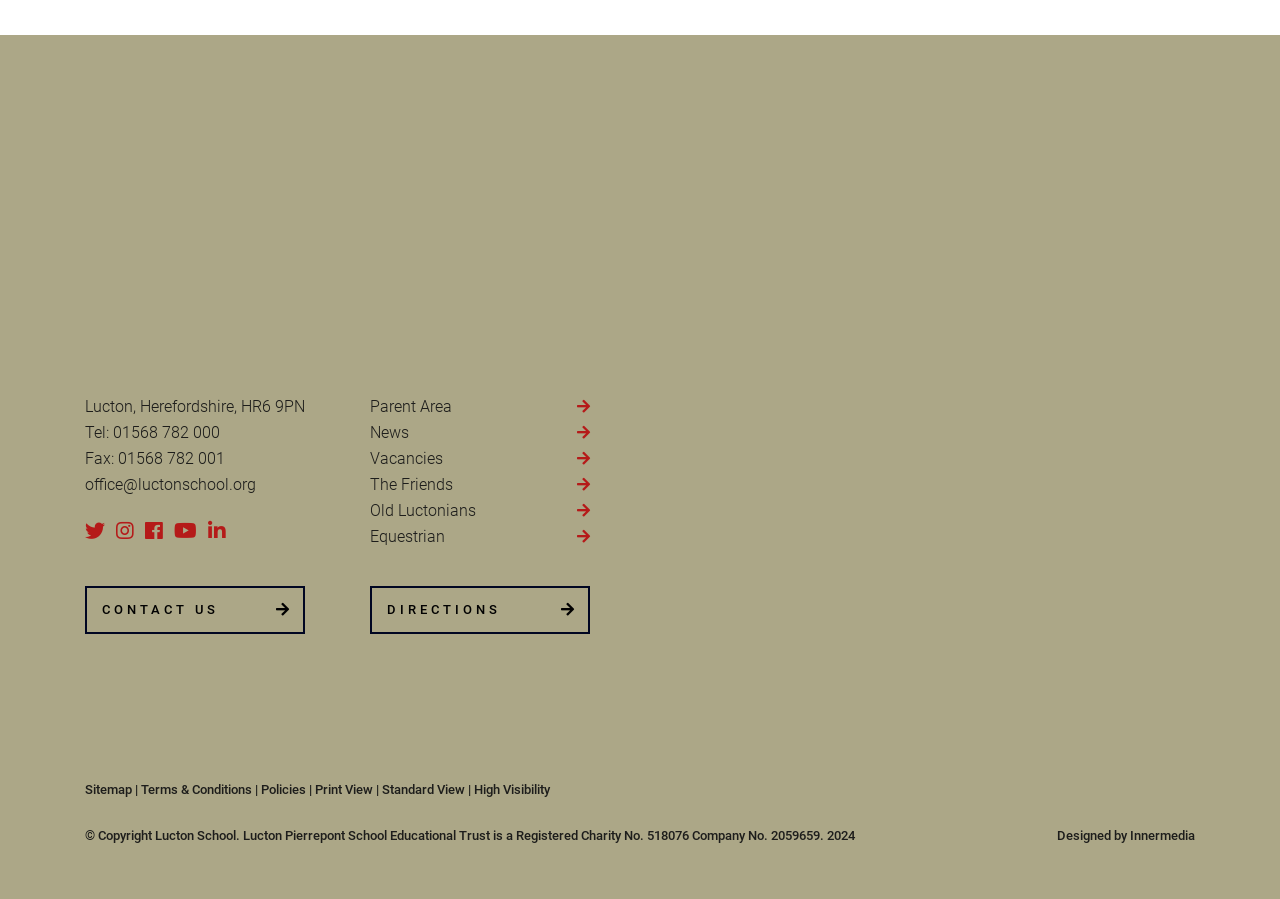Respond to the question below with a concise word or phrase:
What is the company number of the school?

2059659